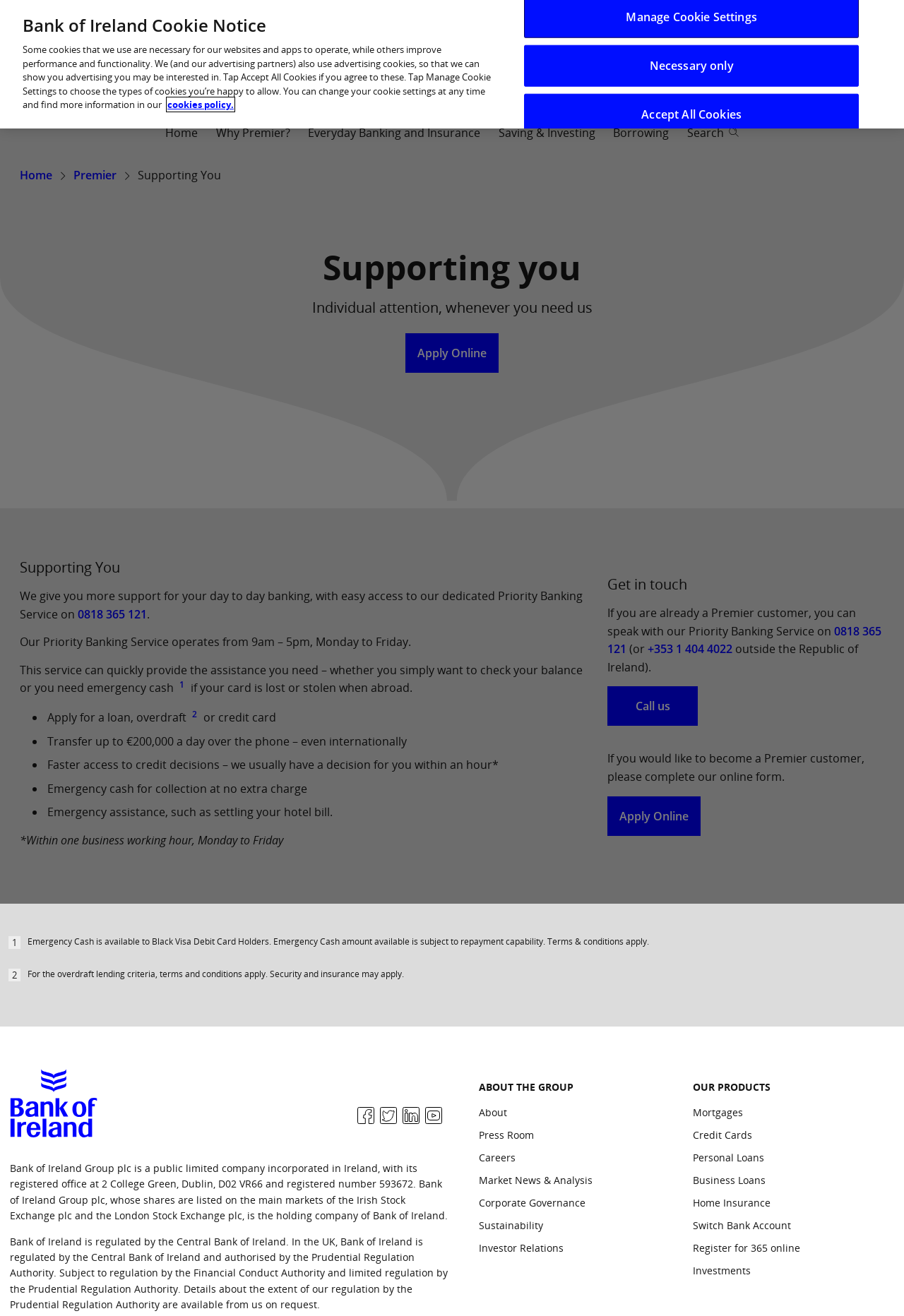What social media platforms does the bank have a presence on?
Refer to the image and answer the question using a single word or phrase.

Facebook, Twitter, LinkedIn, and Youtube